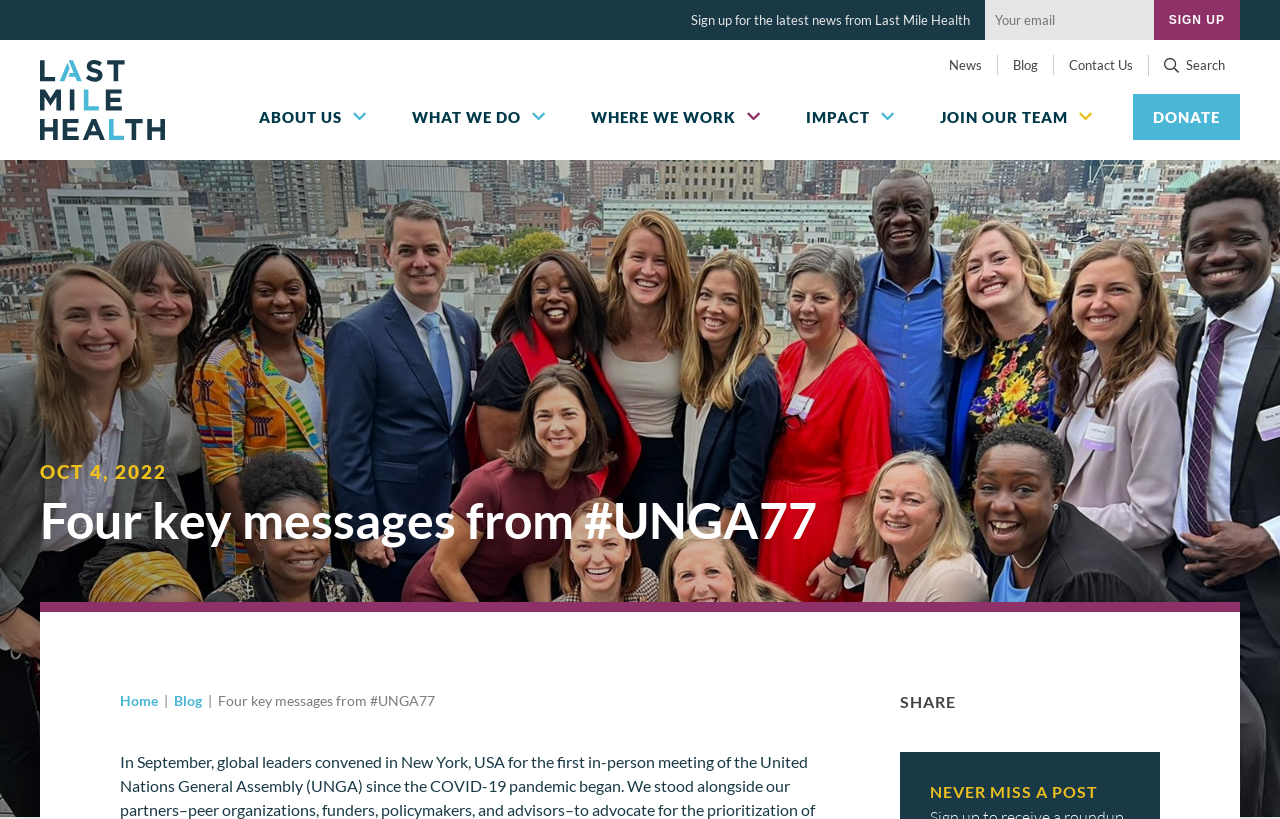Please give a succinct answer to the question in one word or phrase:
What is the name of the organization?

Last Mile Health